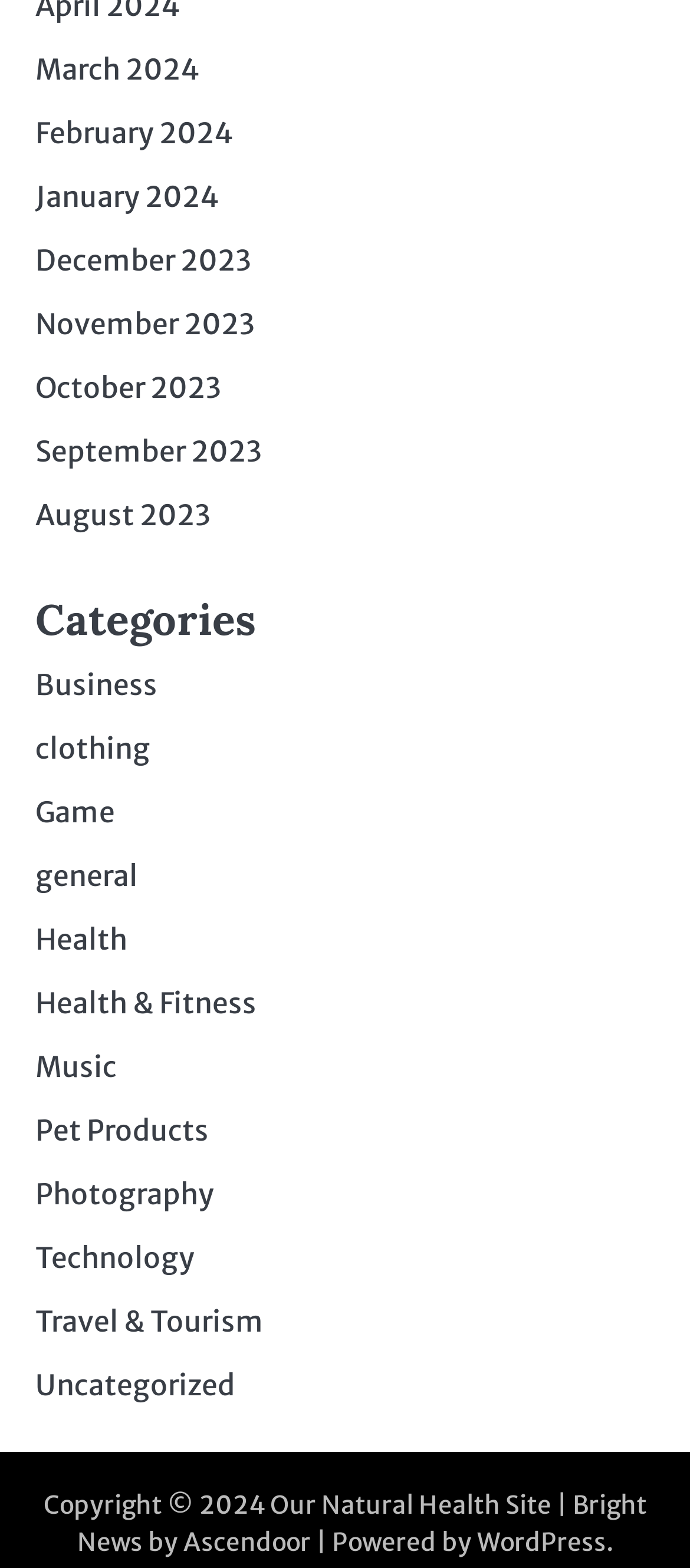Please specify the bounding box coordinates of the element that should be clicked to execute the given instruction: 'View March 2024'. Ensure the coordinates are four float numbers between 0 and 1, expressed as [left, top, right, bottom].

[0.051, 0.032, 0.29, 0.055]